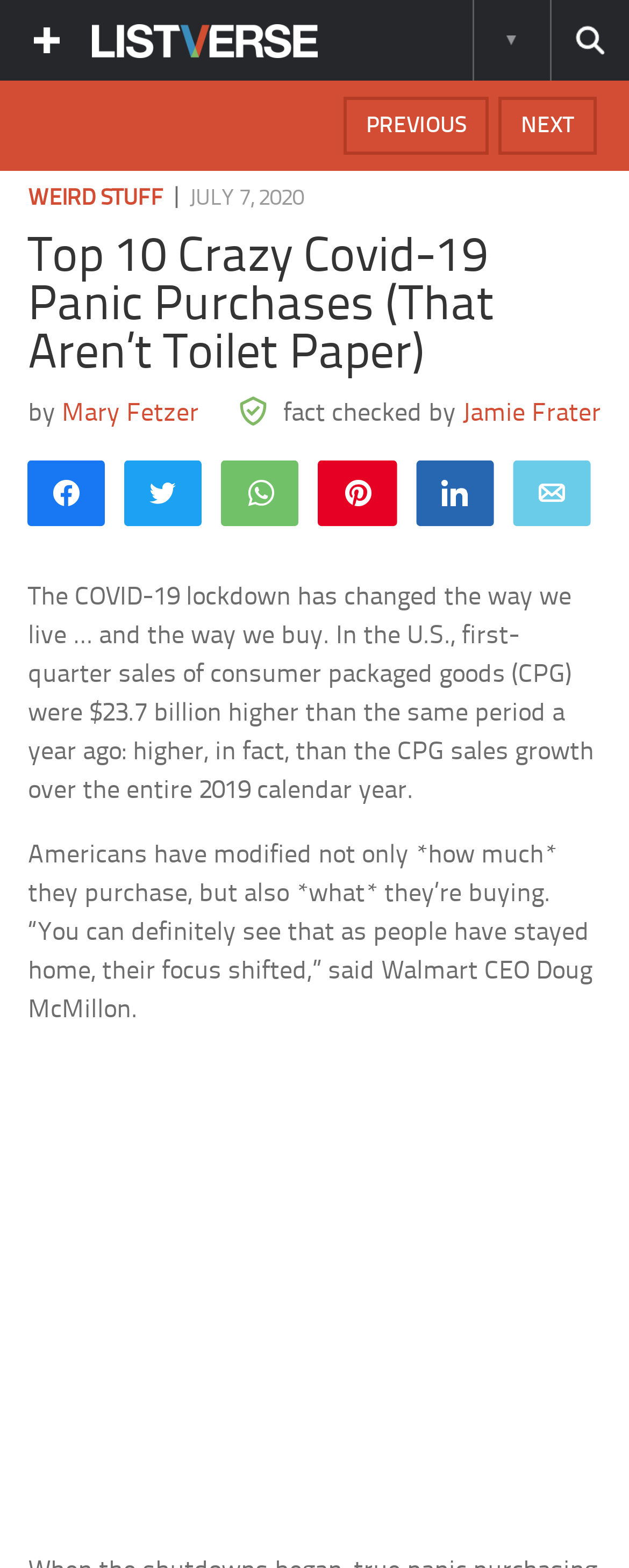Who is the CEO of Walmart mentioned in the article?
Kindly answer the question with as much detail as you can.

The article mentions a quote from Walmart CEO Doug McMillon, who says 'You can definitely see that as people have stayed home, their focus shifted'.